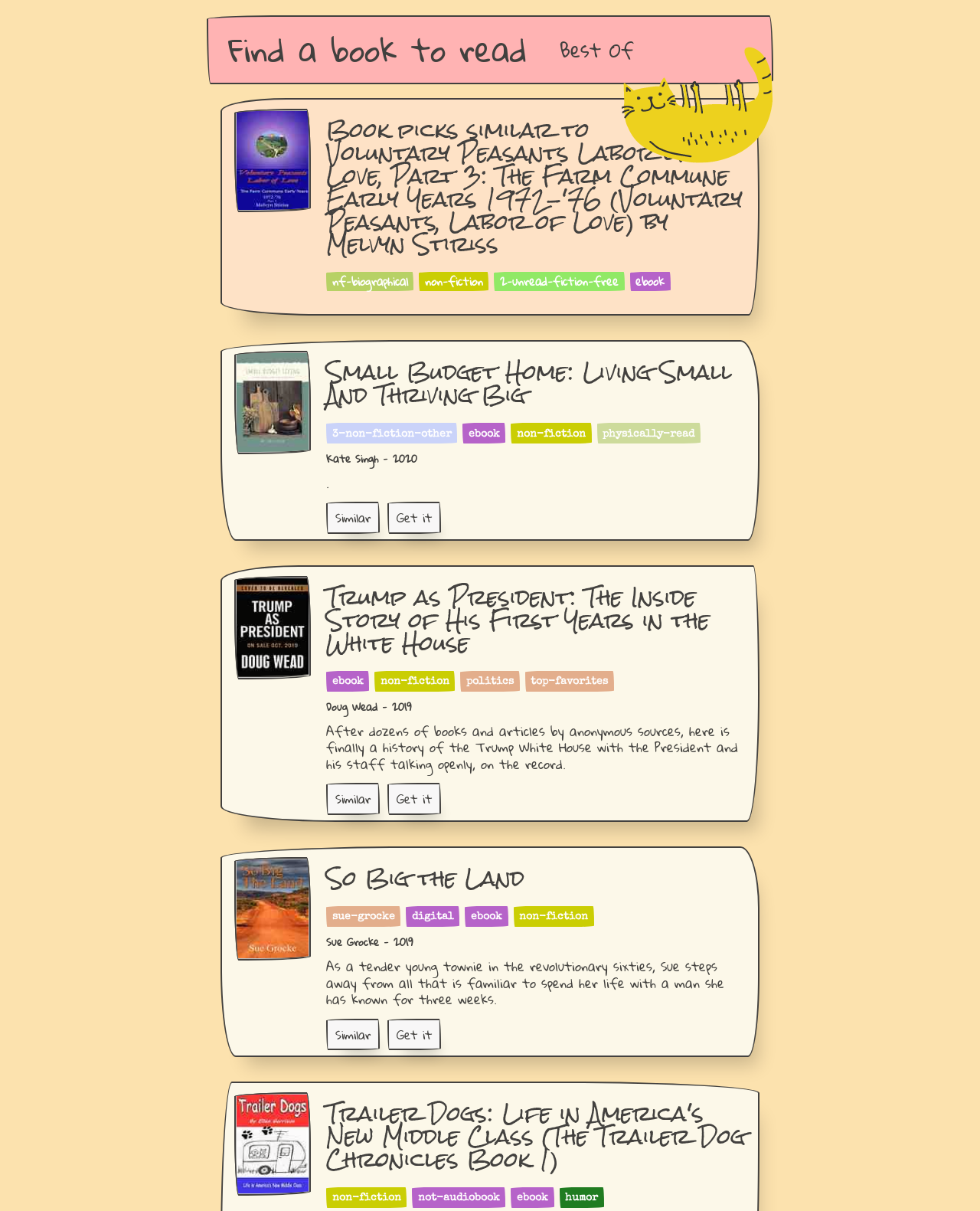Find the bounding box coordinates of the area that needs to be clicked in order to achieve the following instruction: "Get the ebook of So Big the Land". The coordinates should be specified as four float numbers between 0 and 1, i.e., [left, top, right, bottom].

[0.395, 0.841, 0.45, 0.867]